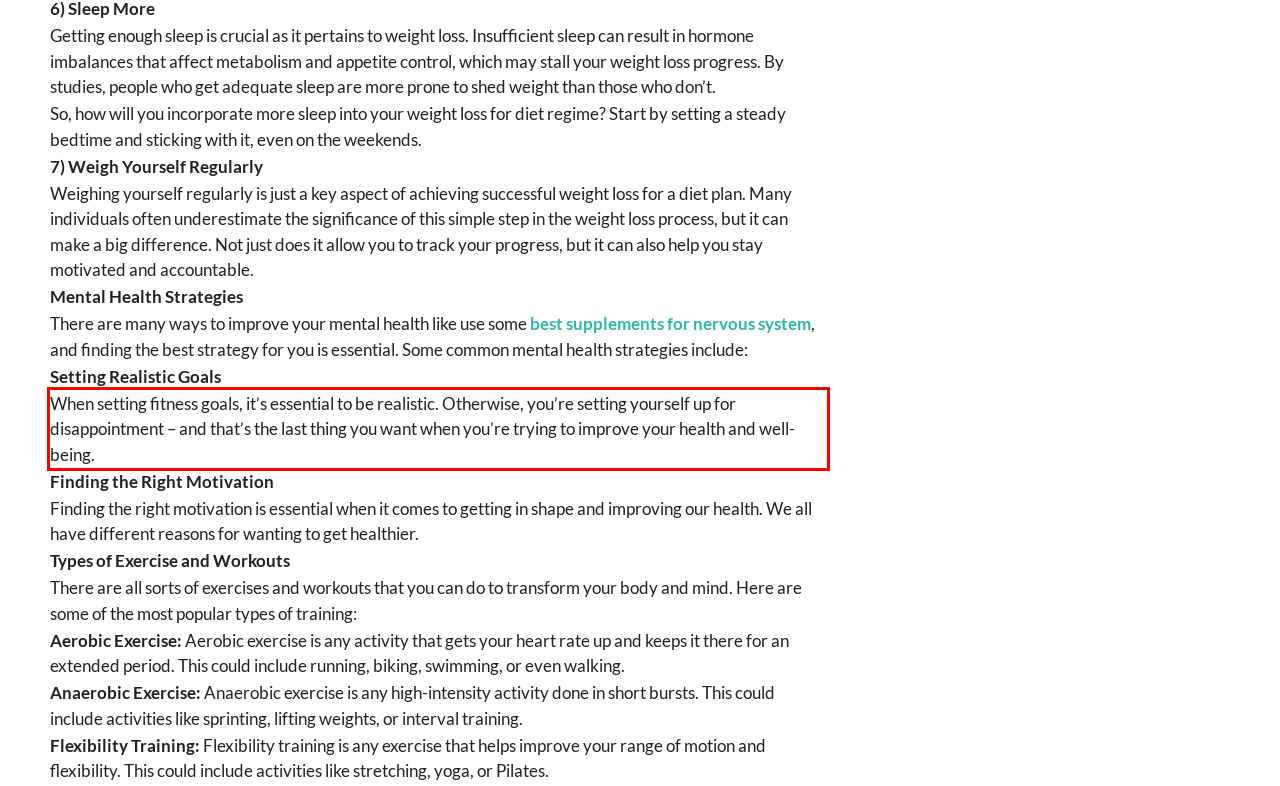Please look at the screenshot provided and find the red bounding box. Extract the text content contained within this bounding box.

When setting fitness goals, it’s essential to be realistic. Otherwise, you’re setting yourself up for disappointment – and that’s the last thing you want when you’re trying to improve your health and well-being.